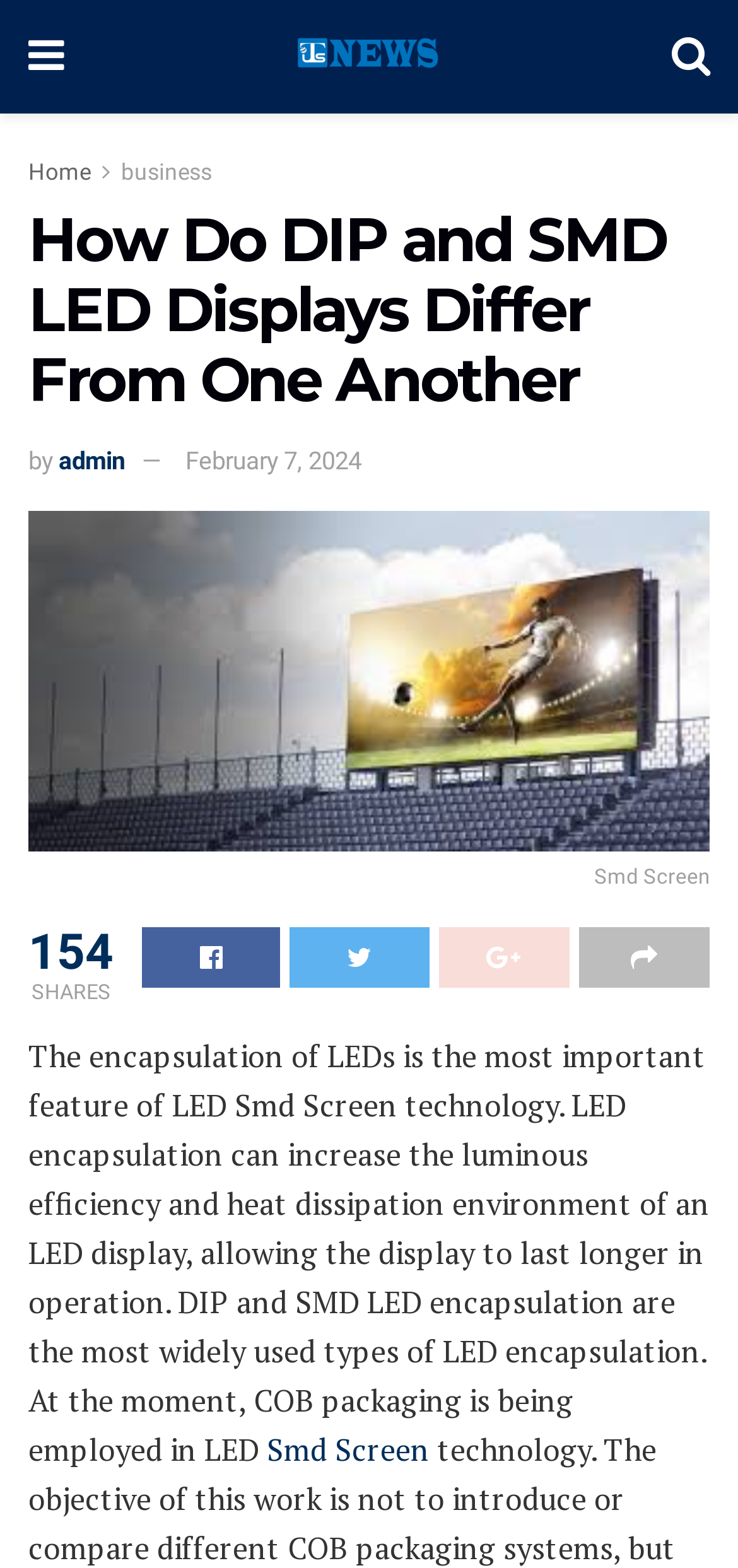Can you specify the bounding box coordinates of the area that needs to be clicked to fulfill the following instruction: "read the article about Smd Screen"?

[0.038, 0.326, 0.962, 0.574]